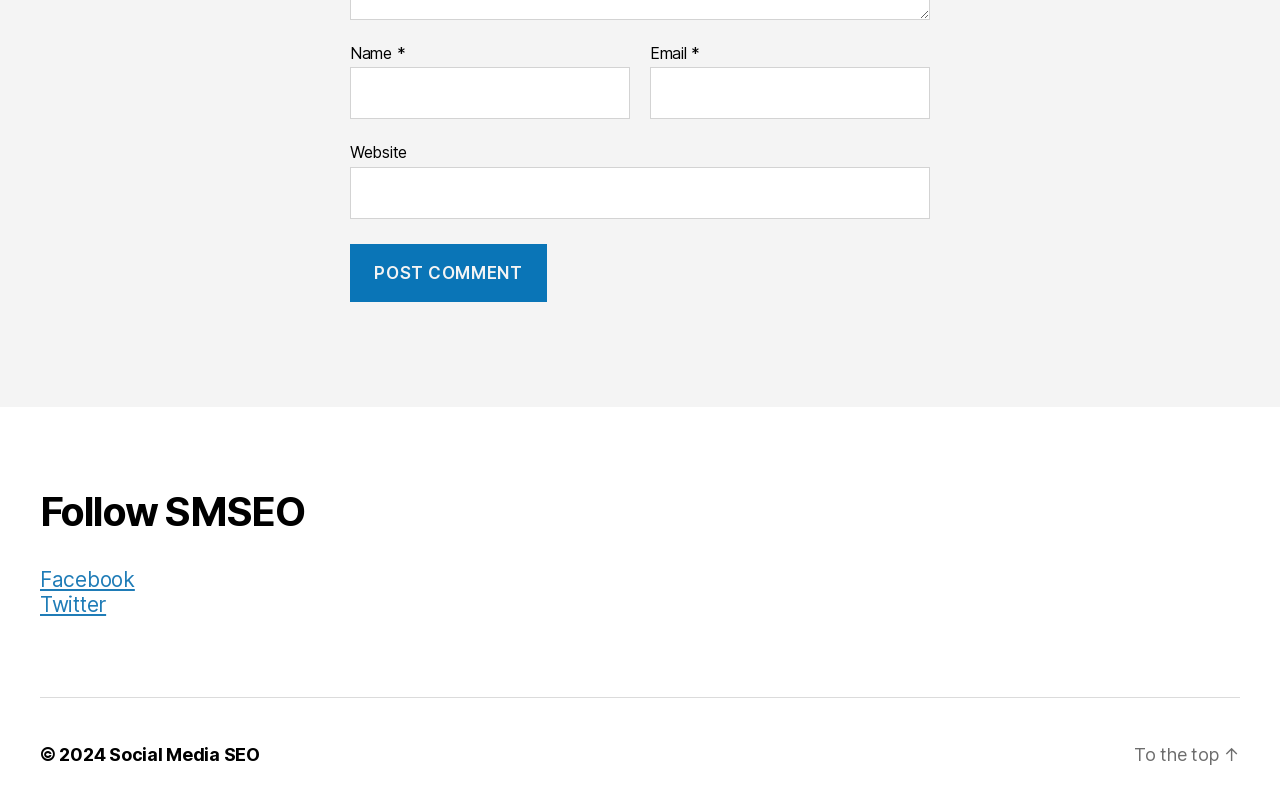Find the bounding box of the web element that fits this description: "parent_node: Name * name="author"".

[0.273, 0.083, 0.492, 0.147]